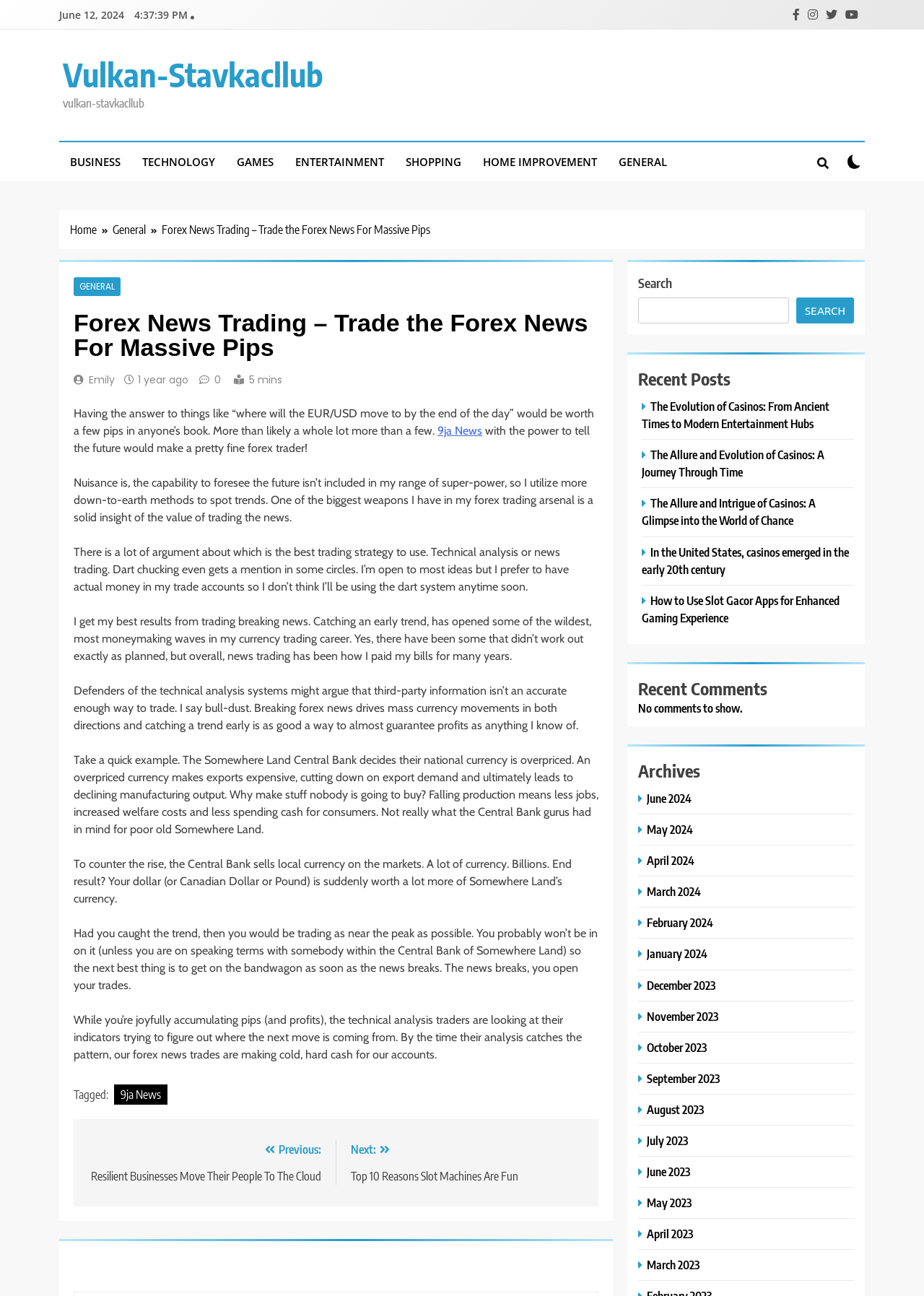Indicate the bounding box coordinates of the element that needs to be clicked to satisfy the following instruction: "Search for something". The coordinates should be four float numbers between 0 and 1, i.e., [left, top, right, bottom].

[0.691, 0.23, 0.854, 0.25]